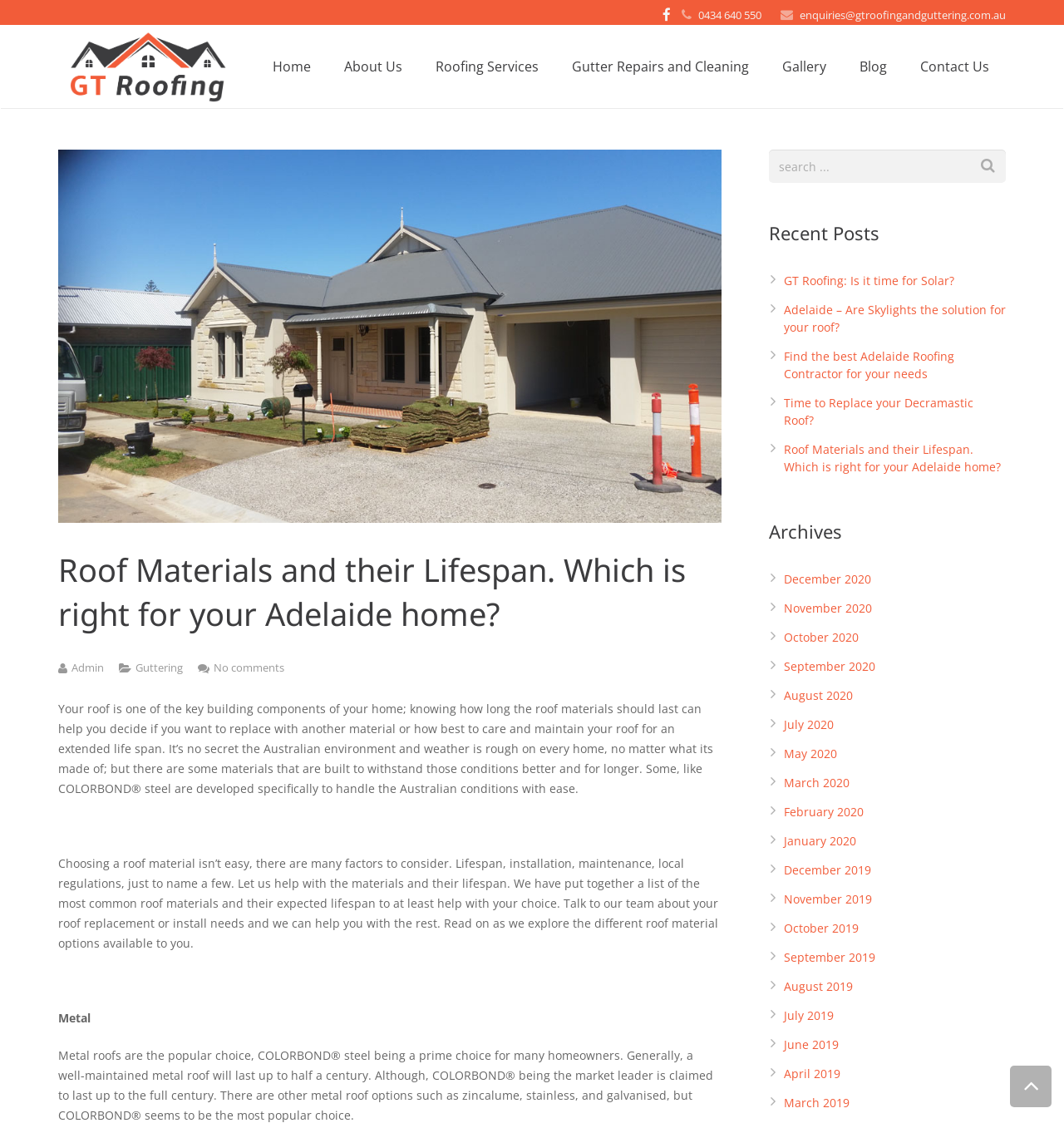Find and generate the main title of the webpage.

Roof Materials and their Lifespan. Which is right for your Adelaide home?